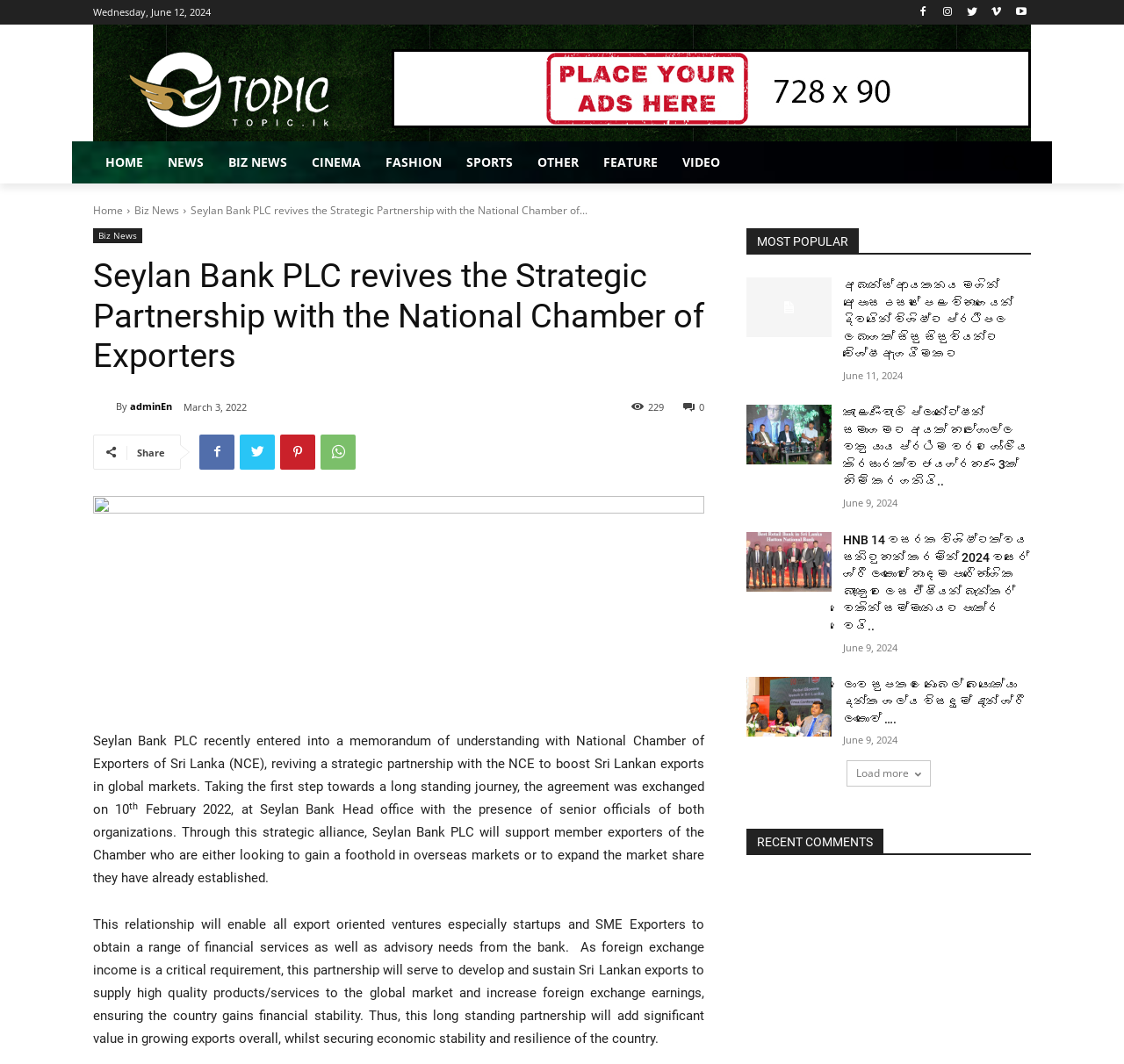What is the name of the organization that Seylan Bank PLC partnered with?
Please give a detailed and elaborate answer to the question based on the image.

I found the name of the organization by reading the heading 'Seylan Bank PLC revives the Strategic Partnership with the National Chamber of Exporters' which mentions the name of the organization.